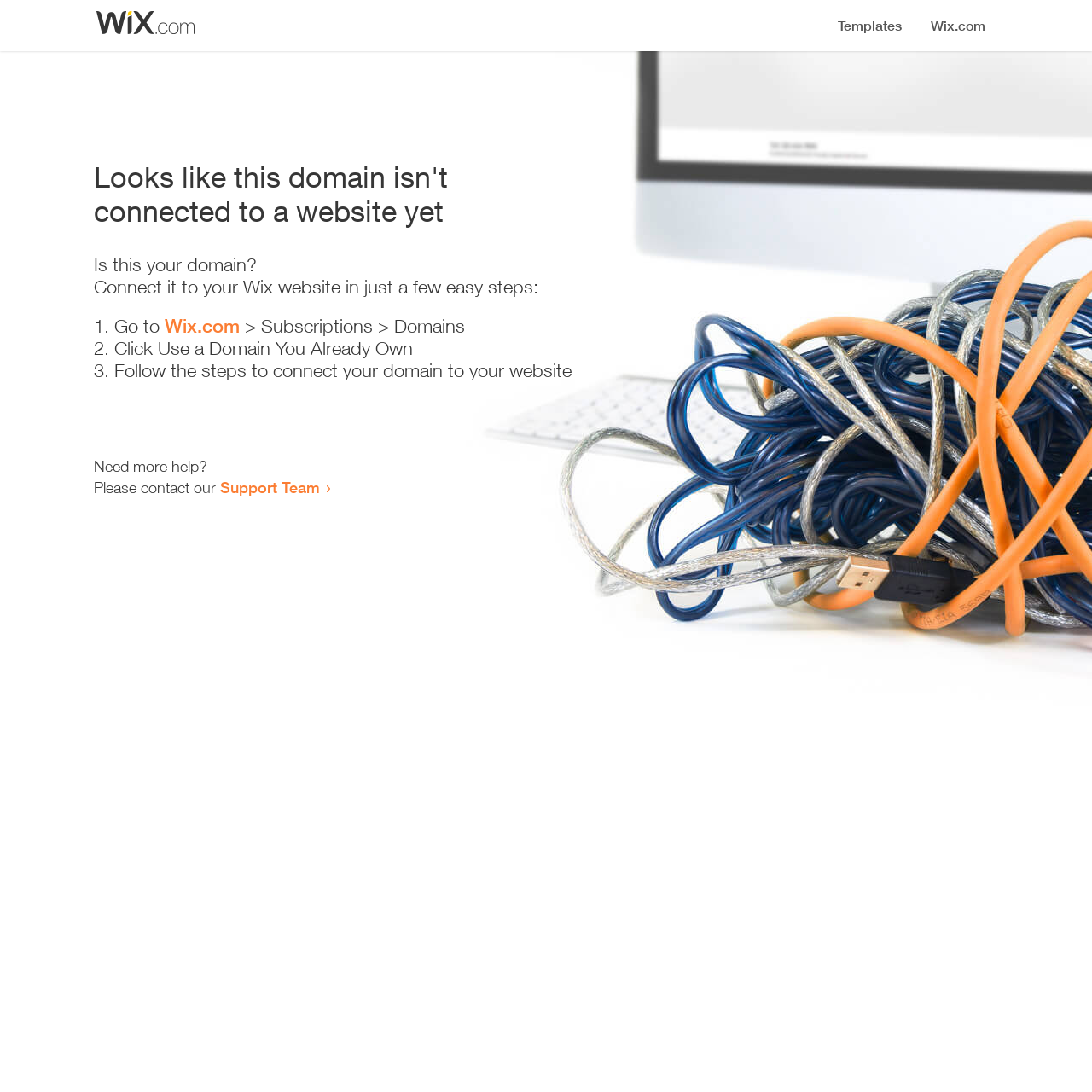What is the current status of this domain?
Using the image as a reference, answer with just one word or a short phrase.

Not connected to a website